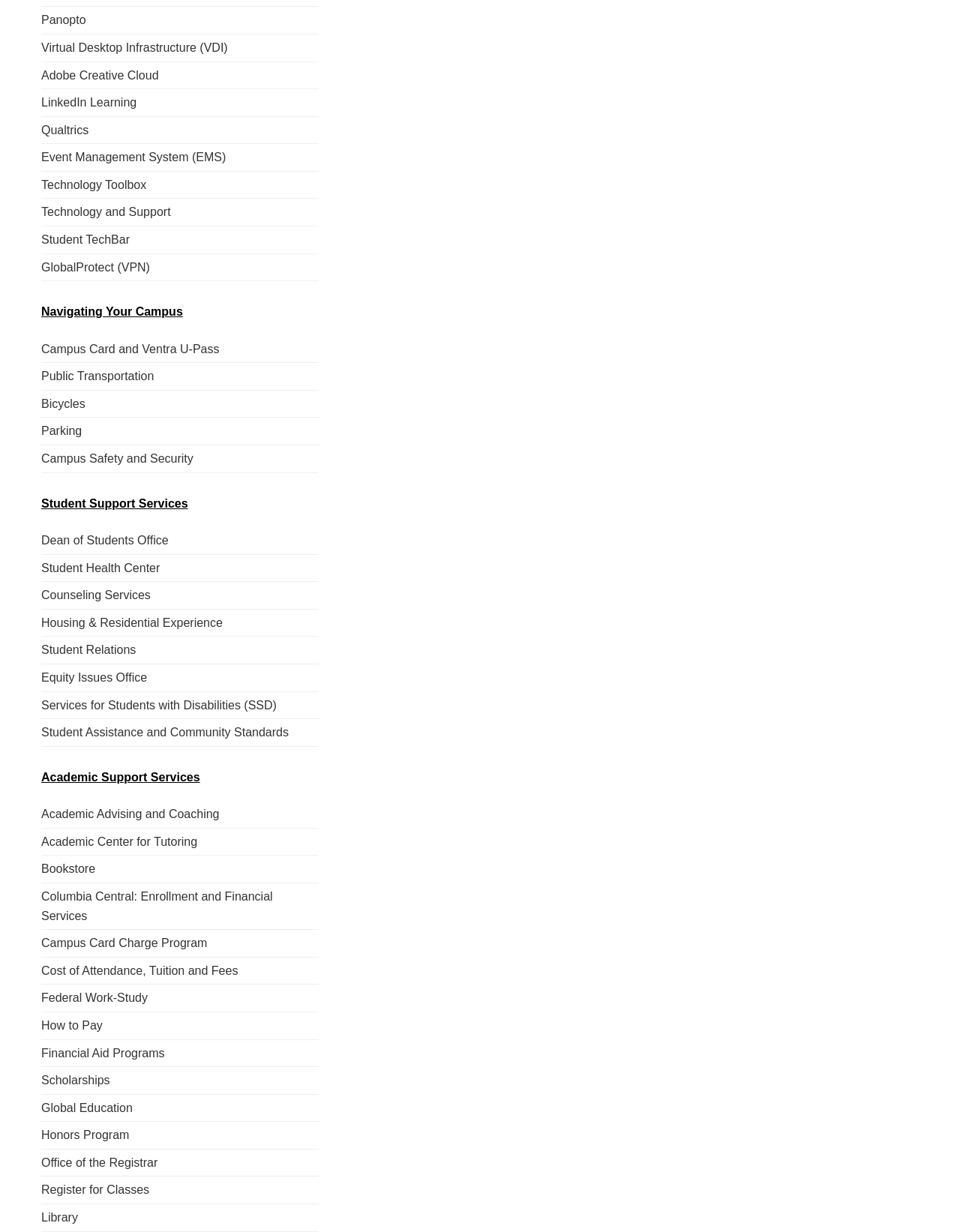Give the bounding box coordinates for the element described as: "Housing & Residential Experience".

[0.043, 0.495, 0.332, 0.517]